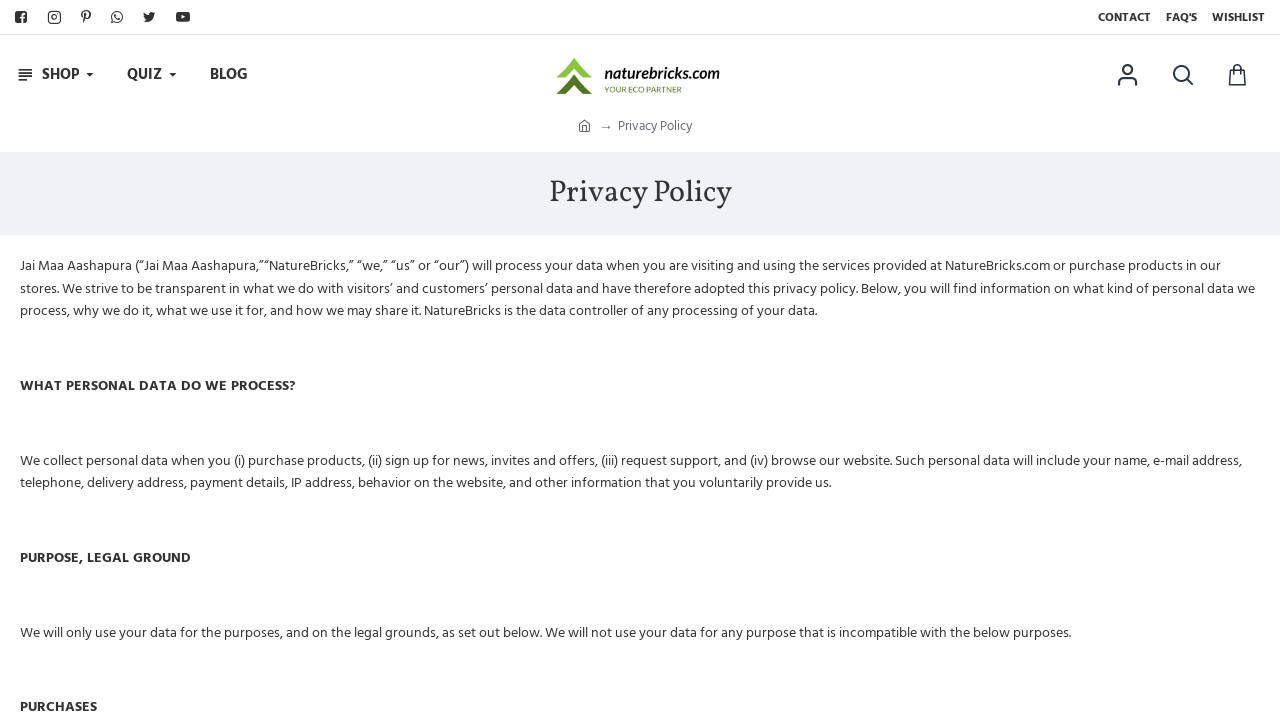What type of data is collected when browsing the website?
Give a single word or phrase as your answer by examining the image.

IP address and behavior